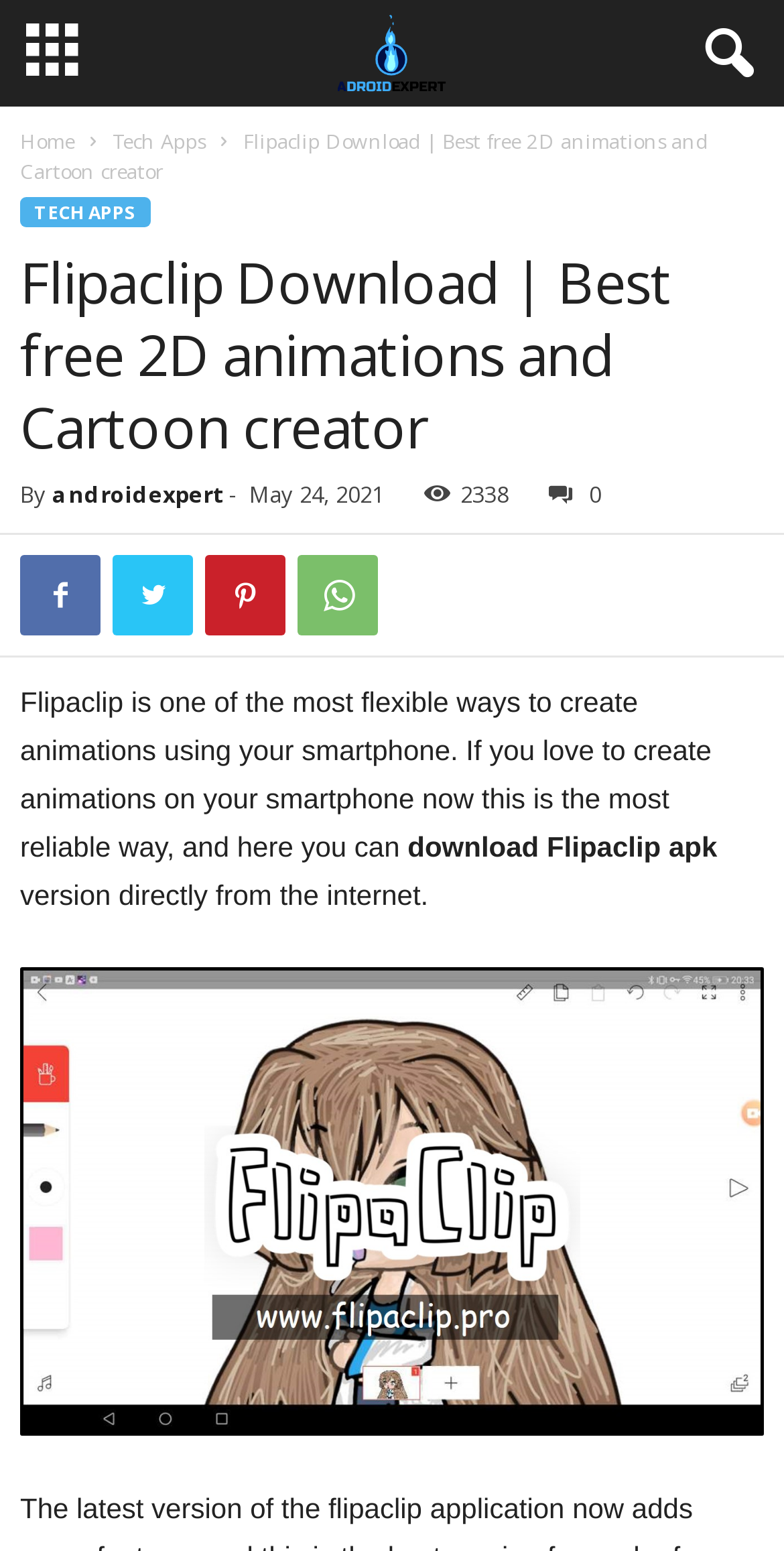When was the webpage last updated?
We need a detailed and meticulous answer to the question.

The last updated date of the webpage can be found in the section below the header, where it is written as 'May 24, 2021'.